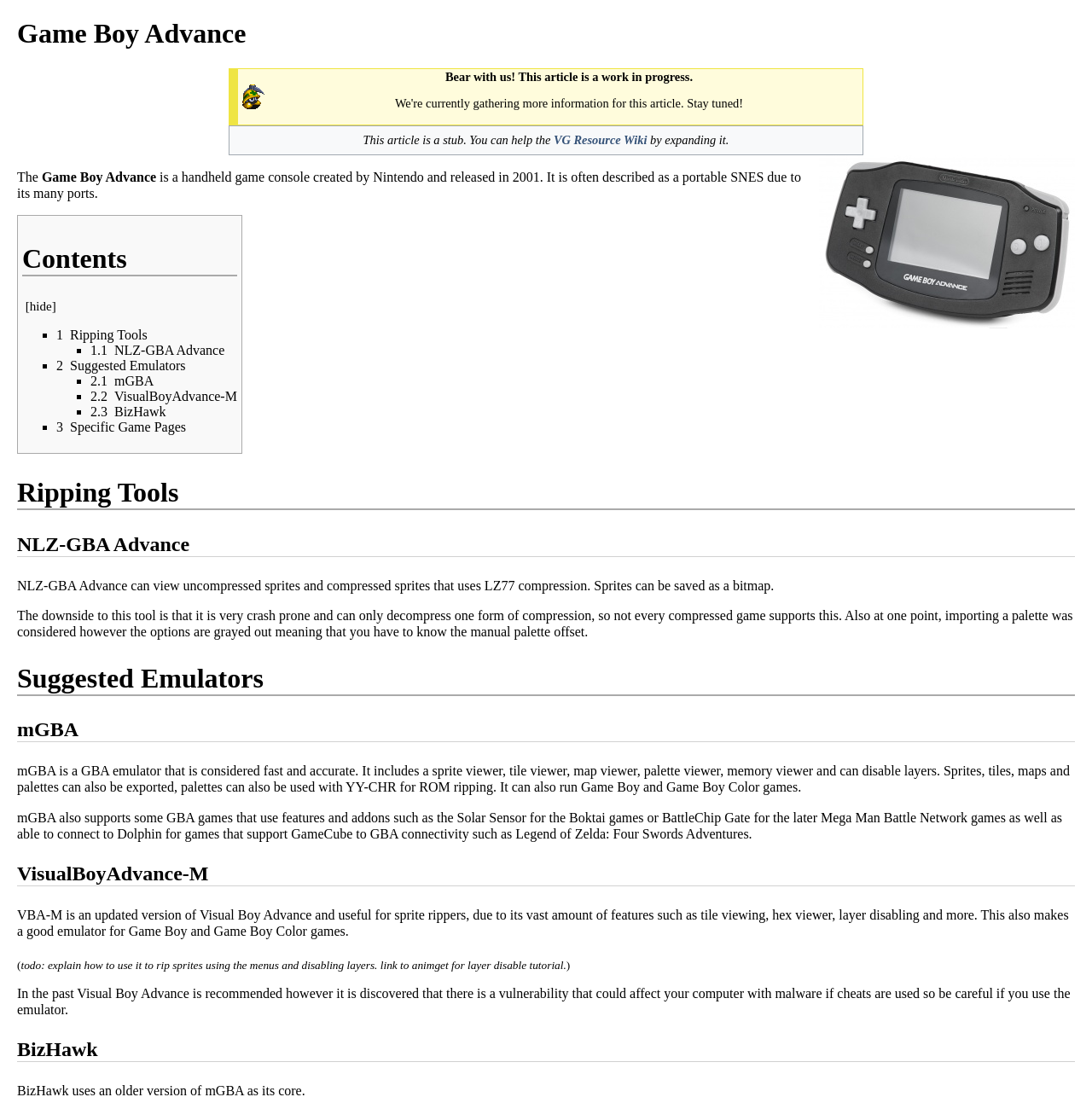Using the information in the image, give a comprehensive answer to the question: 
What is BizHawk?

Based on the webpage content, specifically the section 'BizHawk' under 'Suggested Emulators', we can conclude that BizHawk is an emulator, although the webpage does not provide detailed information about its features or usage.